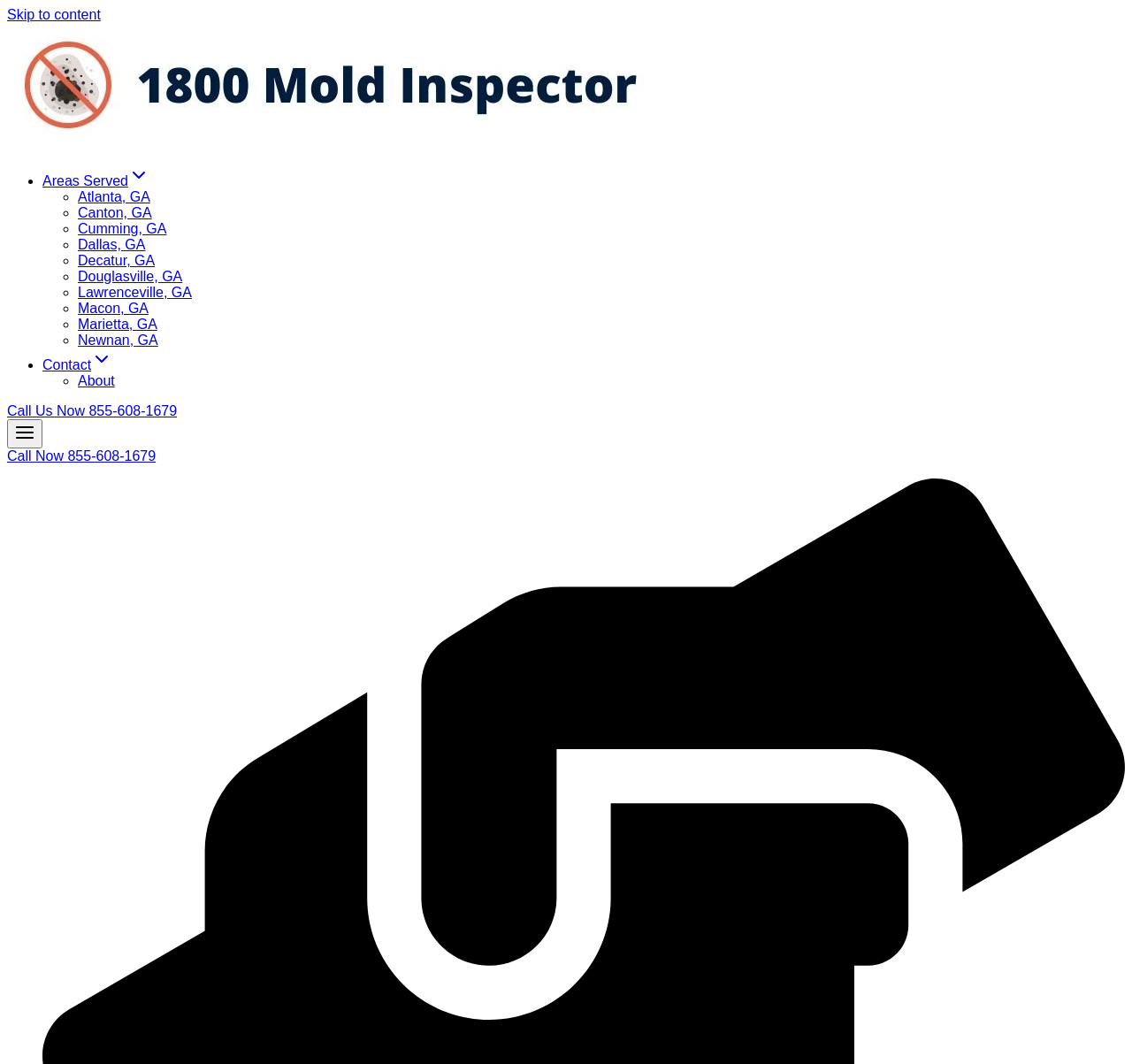Based on the provided description, "Canton, GA", find the bounding box of the corresponding UI element in the screenshot.

[0.069, 0.193, 0.134, 0.207]